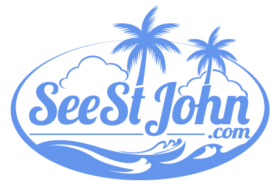Answer the following in one word or a short phrase: 
What is represented by the stylized waves in the logo?

Tropical paradise